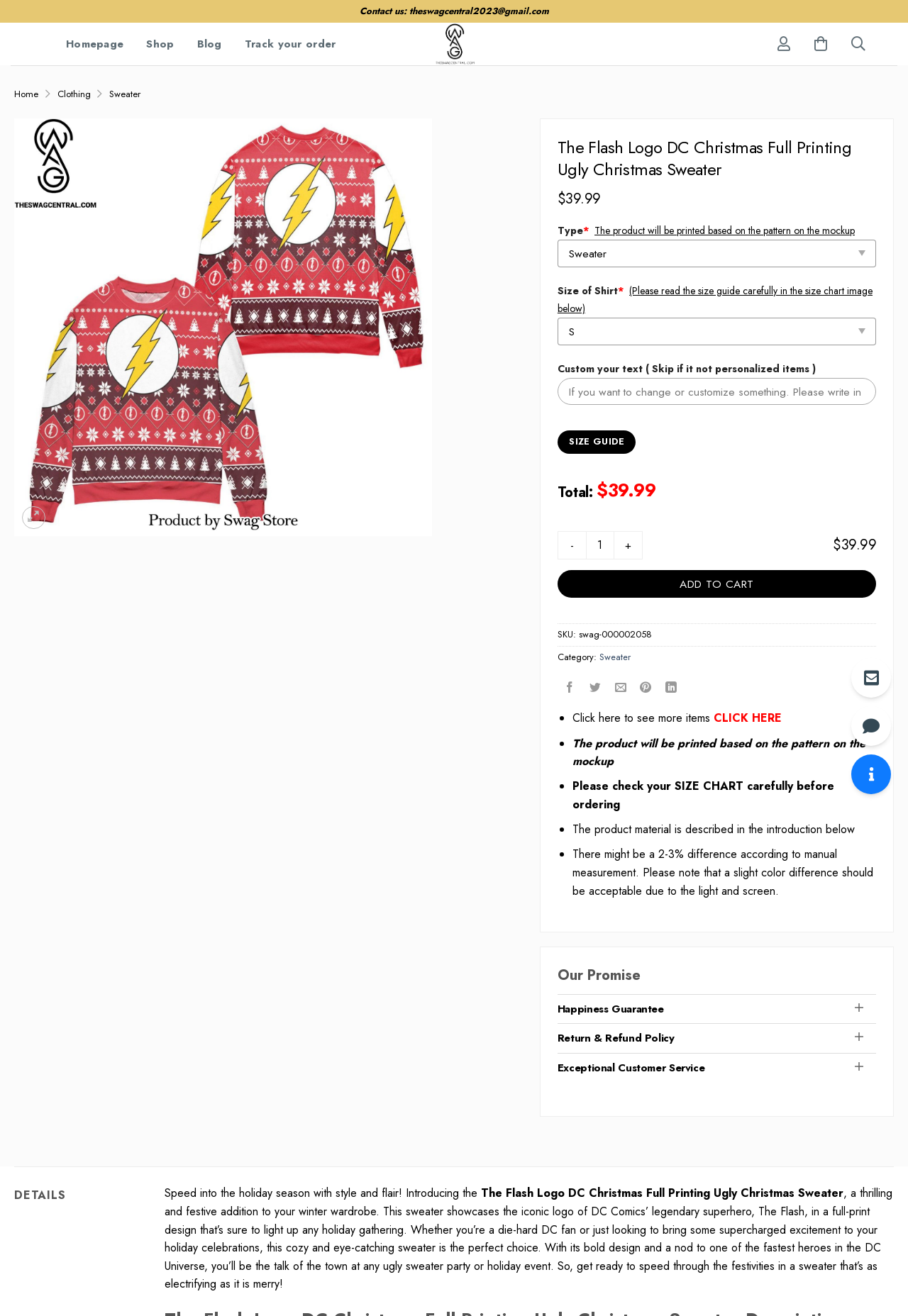What is the category of the product?
Look at the image and provide a detailed response to the question.

The category of the product can be found in the product details section, where it is listed as 'Category: Sweater'.